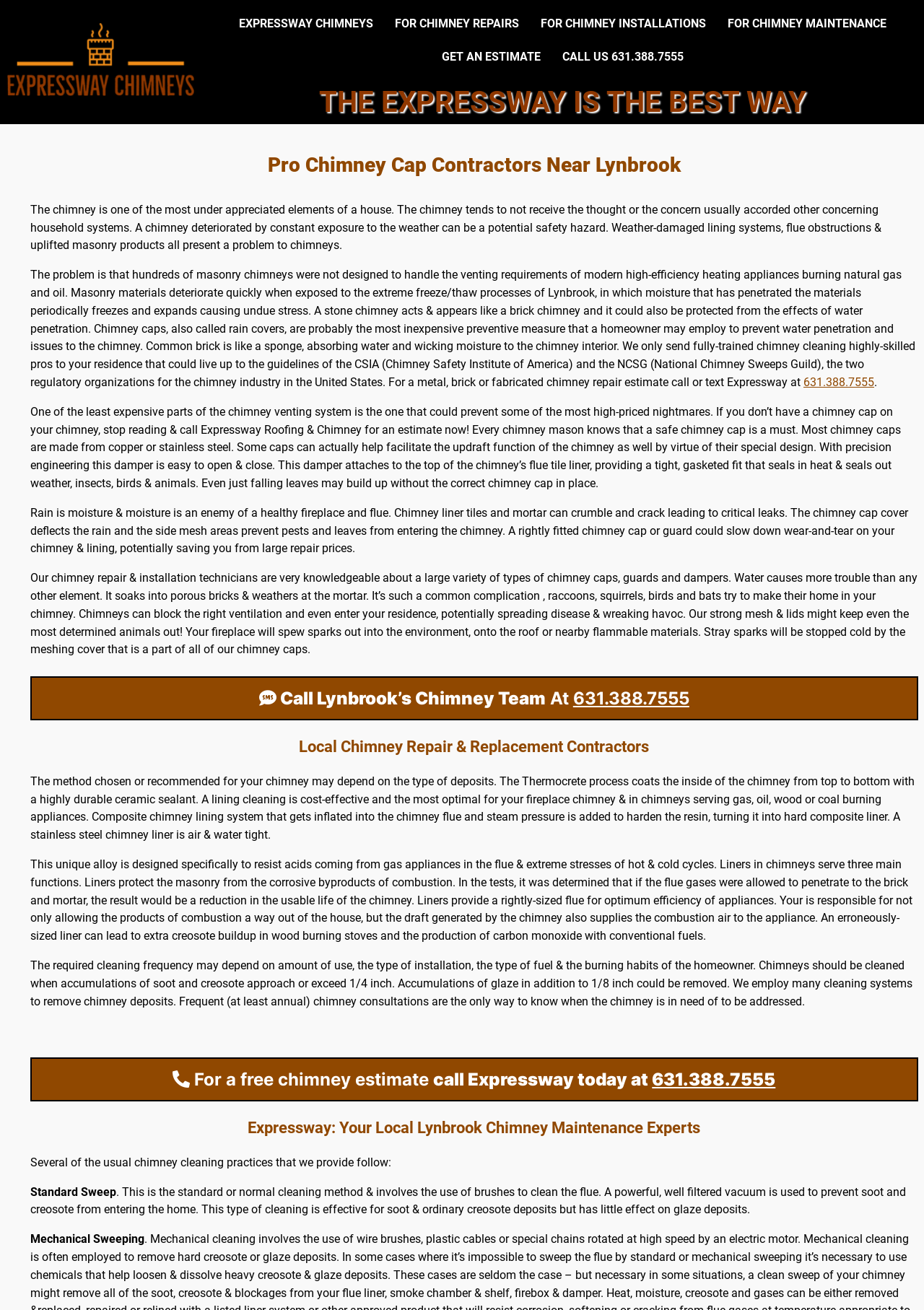What is the effect of moisture on a chimney?
Give a detailed response to the question by analyzing the screenshot.

According to the text, moisture is an enemy of a healthy fireplace and flue. It can cause chimney liner tiles and mortar to crumble and crack, leading to critical leaks. It can also soak into porous bricks and weather at the mortar, causing damage to the chimney.